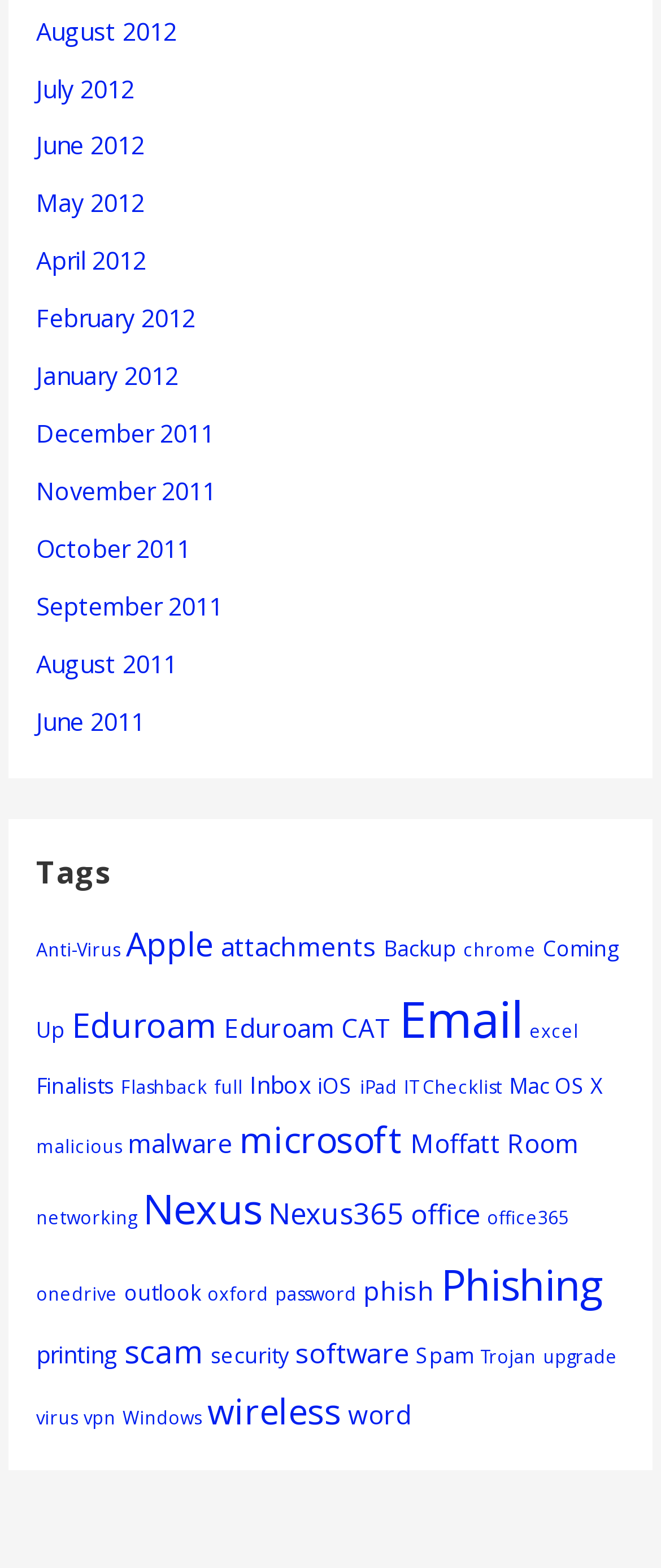Provide the bounding box coordinates of the UI element that matches the description: "February 2012".

[0.055, 0.193, 0.296, 0.213]